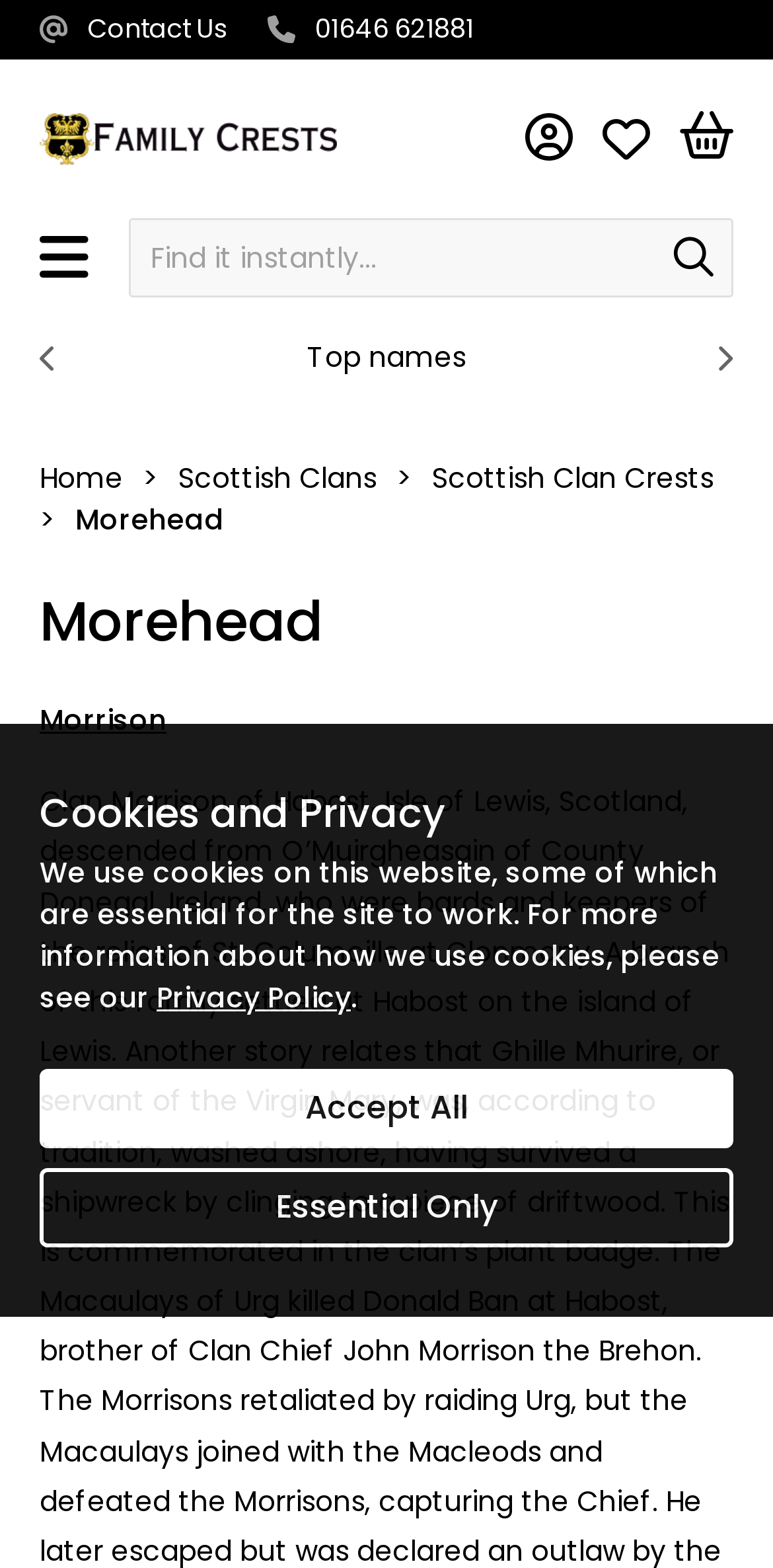What is the main topic of this website?
Using the image as a reference, give a one-word or short phrase answer.

Family Crests